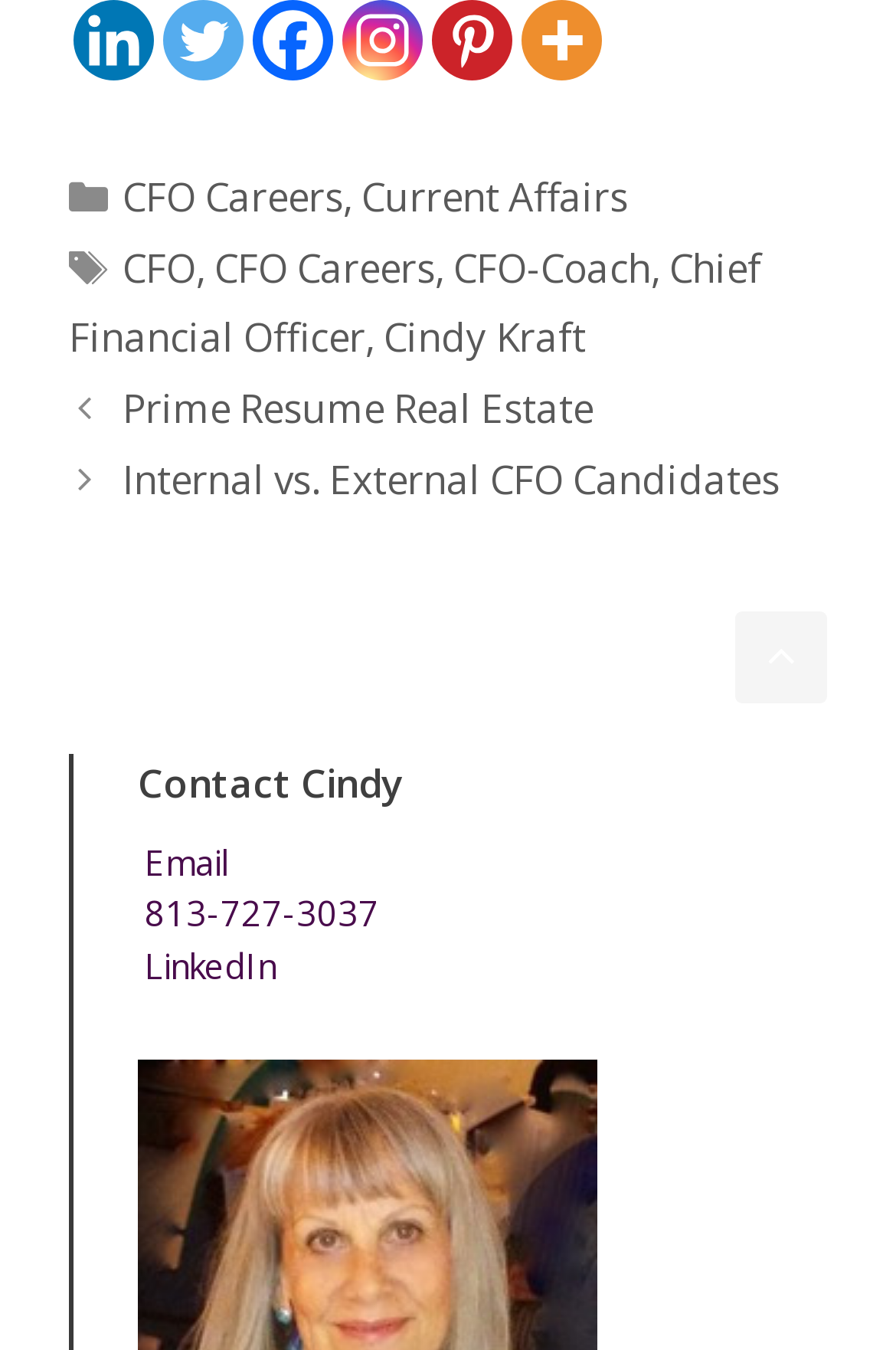Find the bounding box coordinates for the HTML element described in this sentence: "Prime Resume Real Estate". Provide the coordinates as four float numbers between 0 and 1, in the format [left, top, right, bottom].

[0.136, 0.283, 0.662, 0.322]